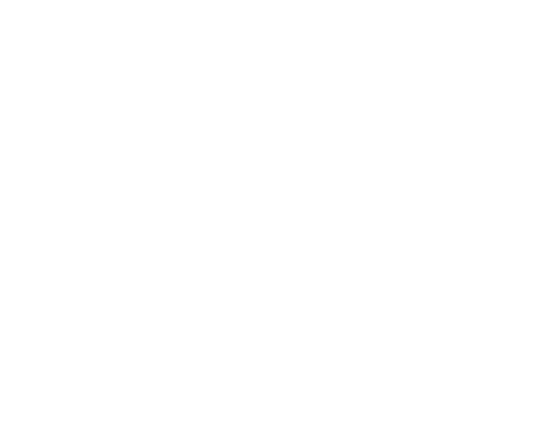Respond concisely with one word or phrase to the following query:
What is the purpose of the image on the webpage?

To draw attention and complement textual content